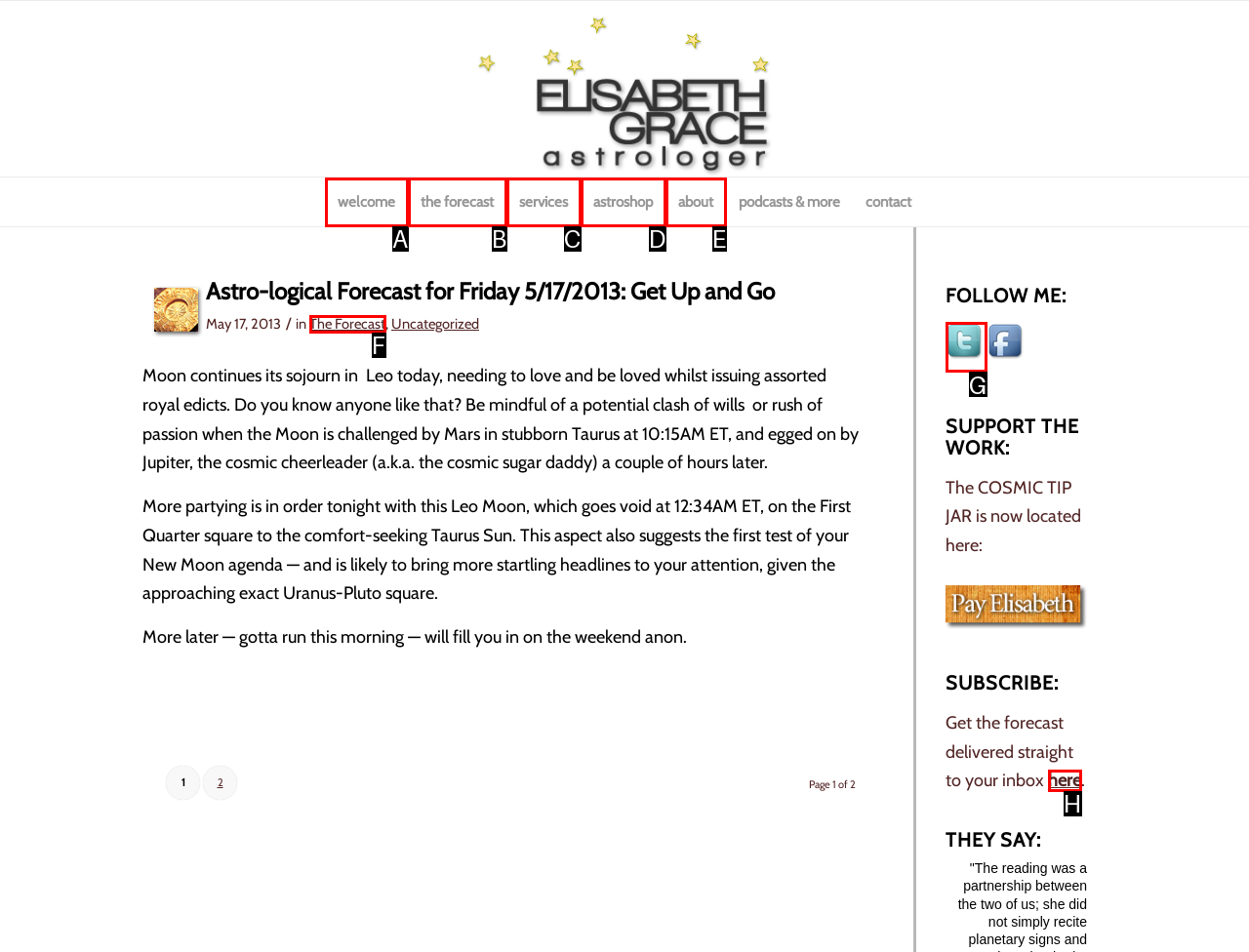Which lettered UI element aligns with this description: The Forecast
Provide your answer using the letter from the available choices.

F